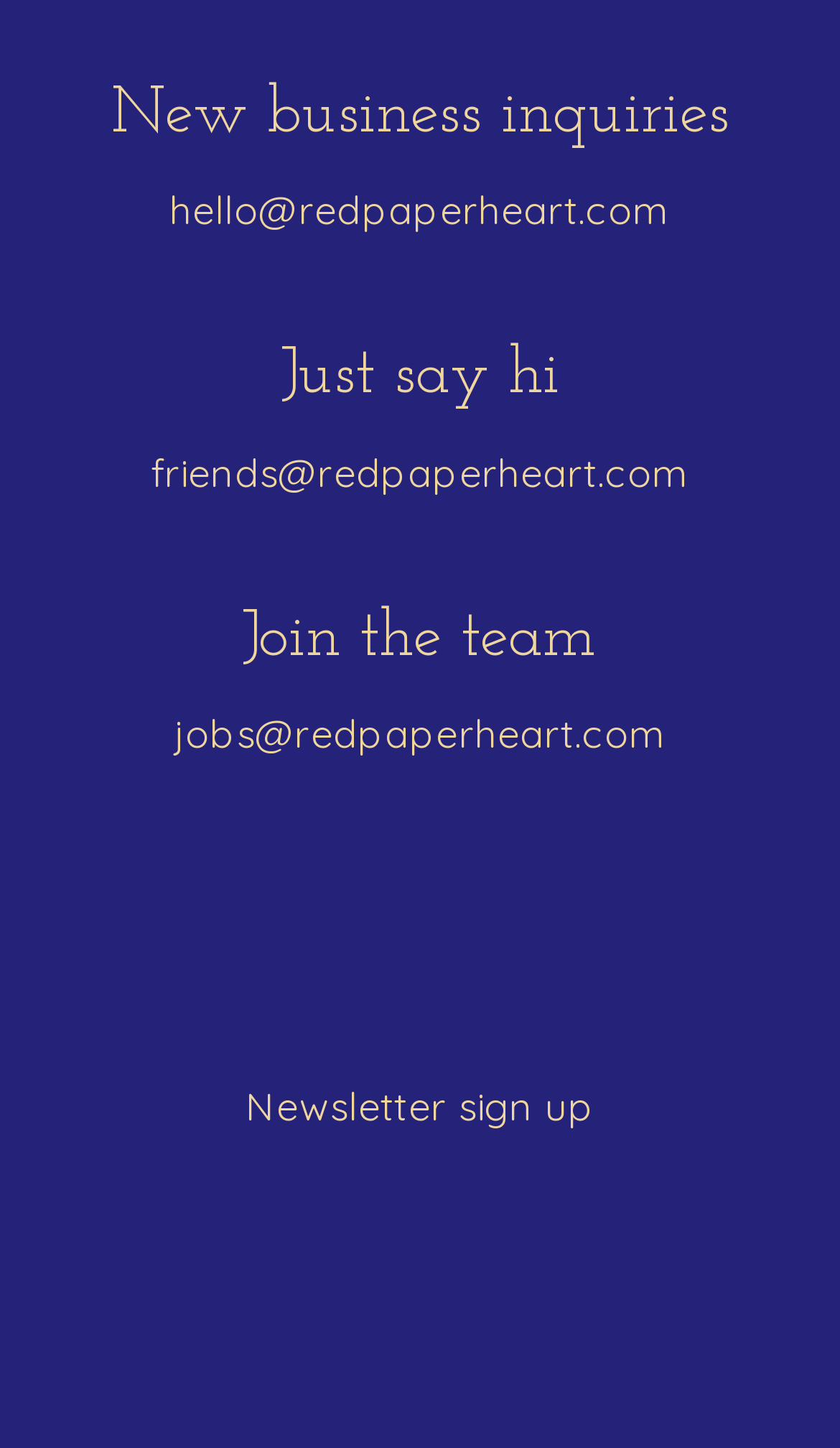What is the email address for new business inquiries?
Please give a detailed and elaborate explanation in response to the question.

The email address for new business inquiries can be found in the heading 'New business inquiries' which is located at the top of the webpage, and the corresponding email address is 'hello@redpaperheart.com'.